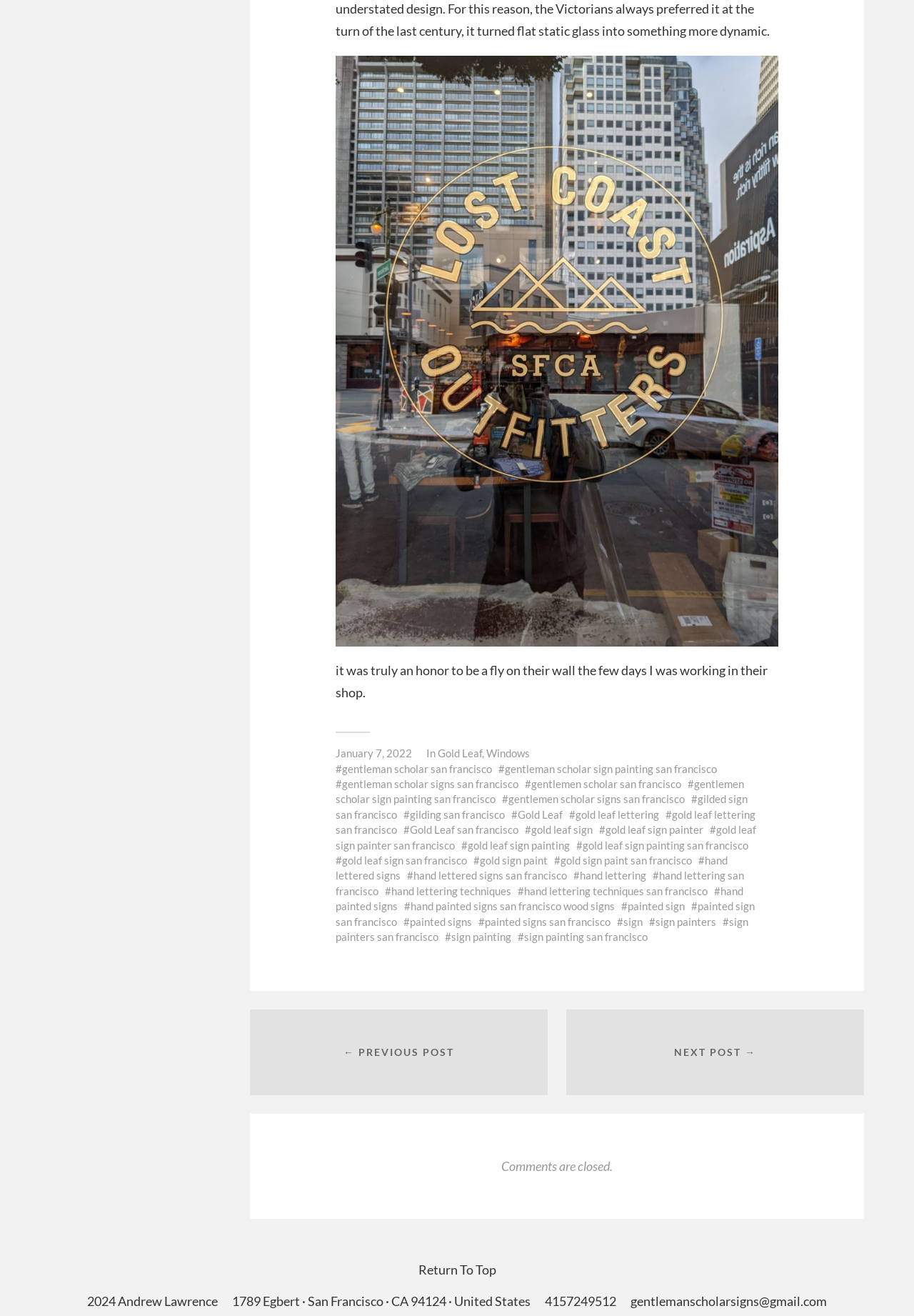Determine the bounding box coordinates of the target area to click to execute the following instruction: "click on the 'January 7, 2022' link."

[0.367, 0.567, 0.451, 0.577]